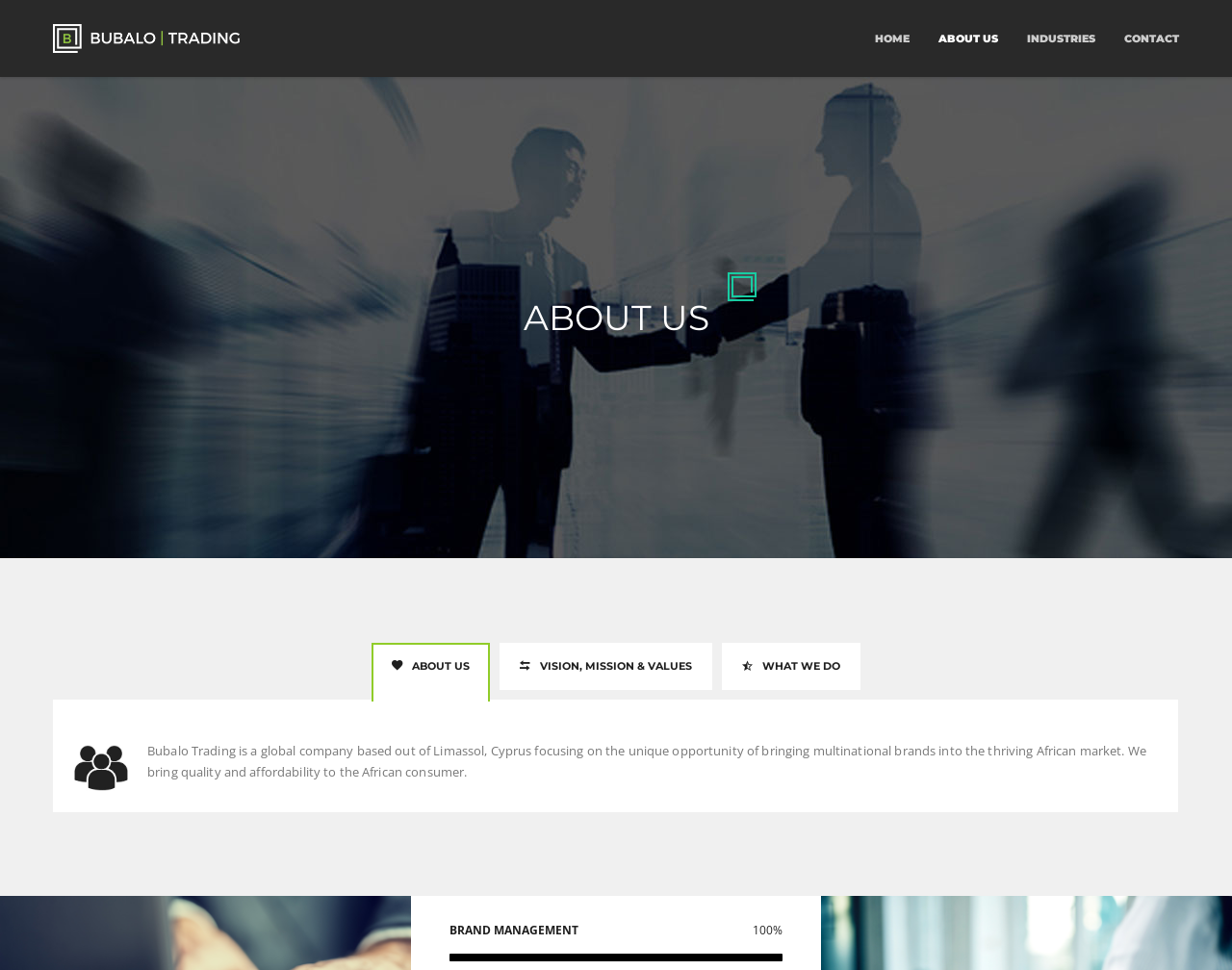Identify the bounding box coordinates for the element you need to click to achieve the following task: "read ABOUT US content". The coordinates must be four float values ranging from 0 to 1, formatted as [left, top, right, bottom].

[0.12, 0.764, 0.93, 0.804]